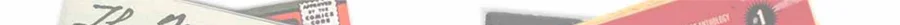Use a single word or phrase to answer the question: 
Where is the narrative set?

Gotham City